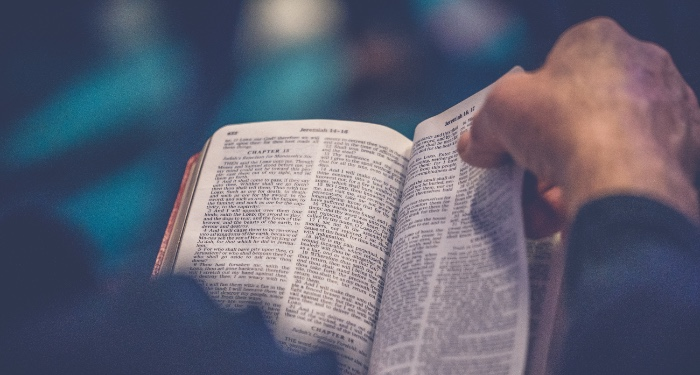What is the background focus of the image?
Using the image as a reference, answer with just one word or a short phrase.

Soft